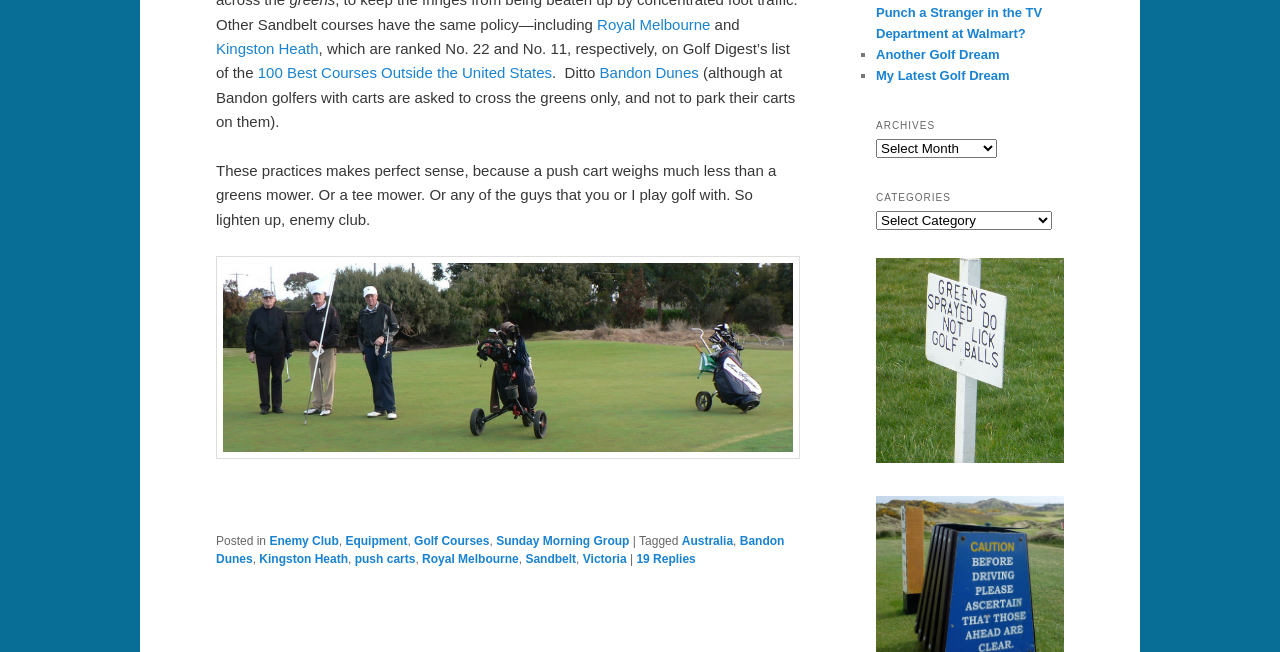How many list markers are there?
Based on the screenshot, provide a one-word or short-phrase response.

2